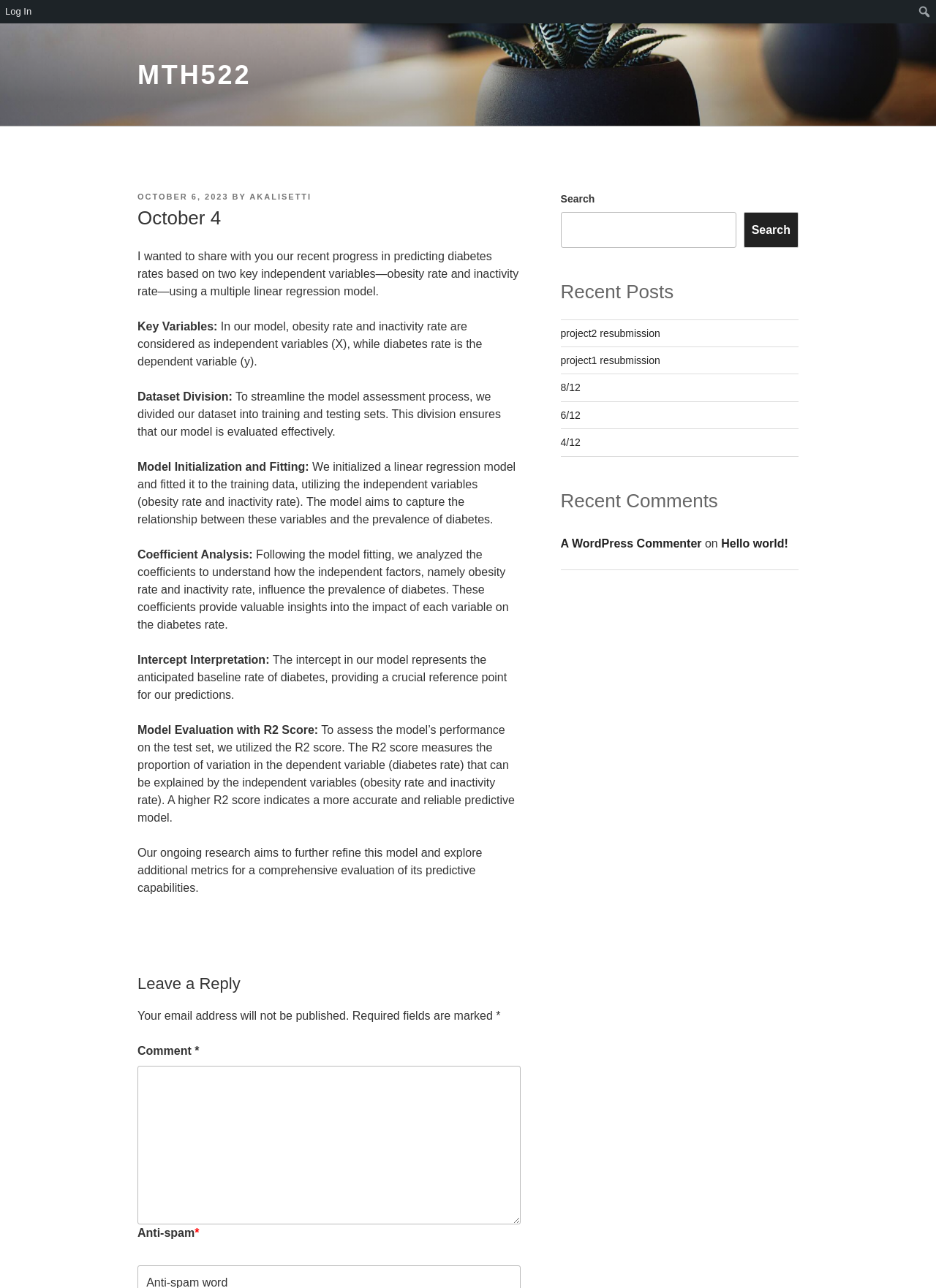Locate the bounding box coordinates of the clickable area needed to fulfill the instruction: "Leave a reply".

[0.147, 0.755, 0.556, 0.773]